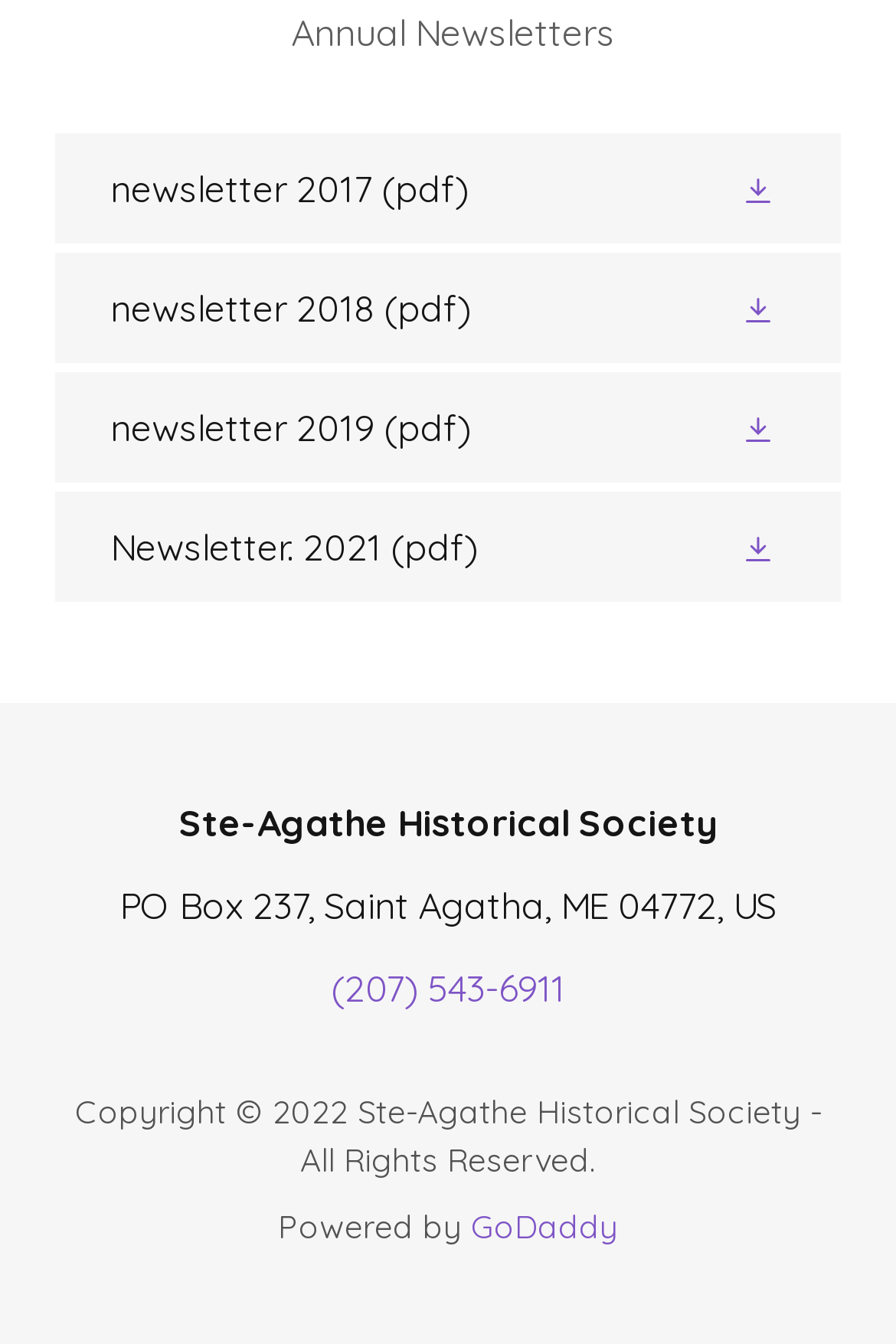What is the format of the downloadable newsletters?
Examine the screenshot and reply with a single word or phrase.

pdf